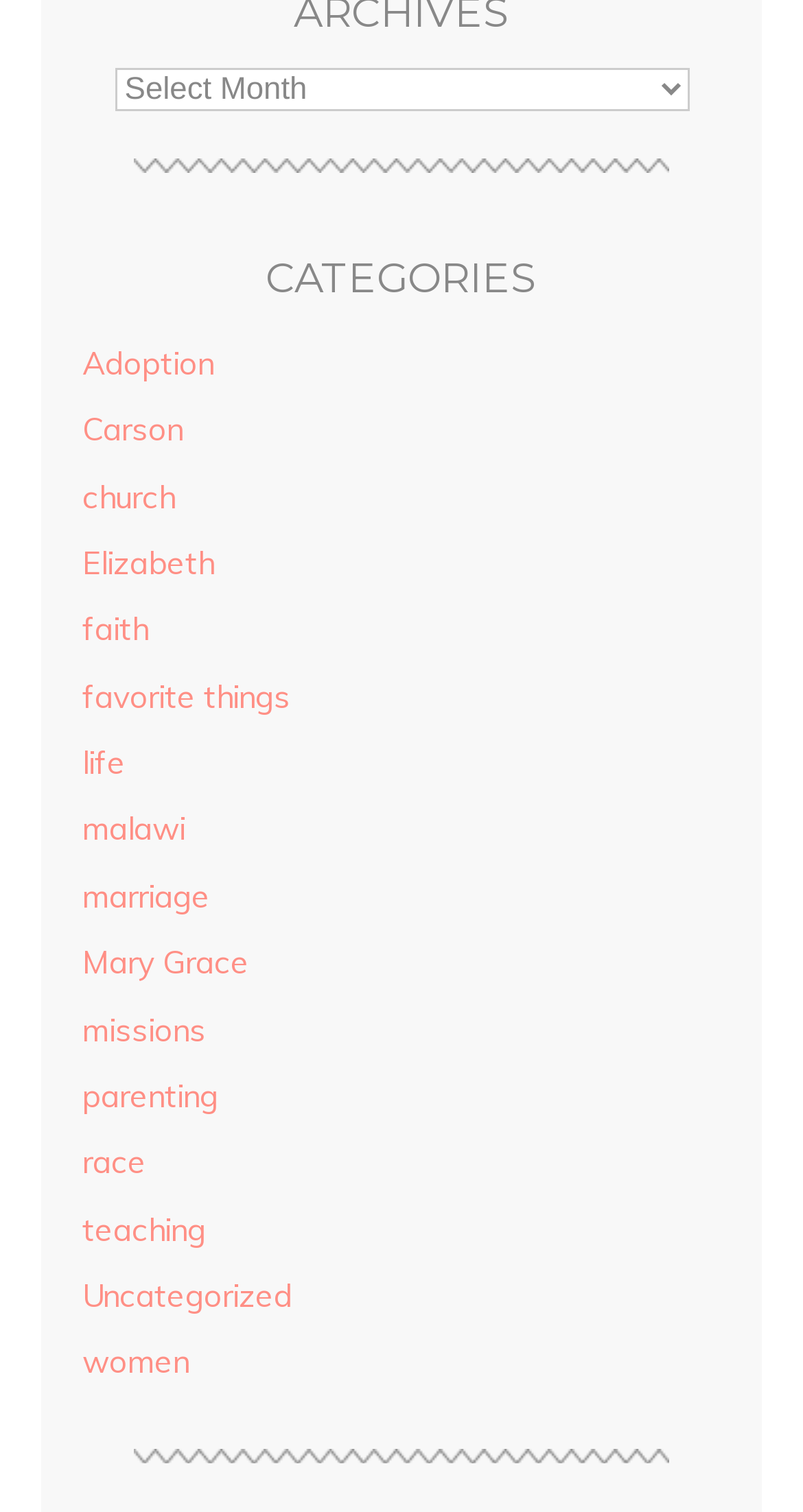Analyze the image and answer the question with as much detail as possible: 
What is the position of the 'faith' category?

The 'faith' category is the 5th category listed on the webpage. I determined its position by looking at the y-coordinate of its bounding box, which is 0.403, and comparing it to the y-coordinates of the other categories.